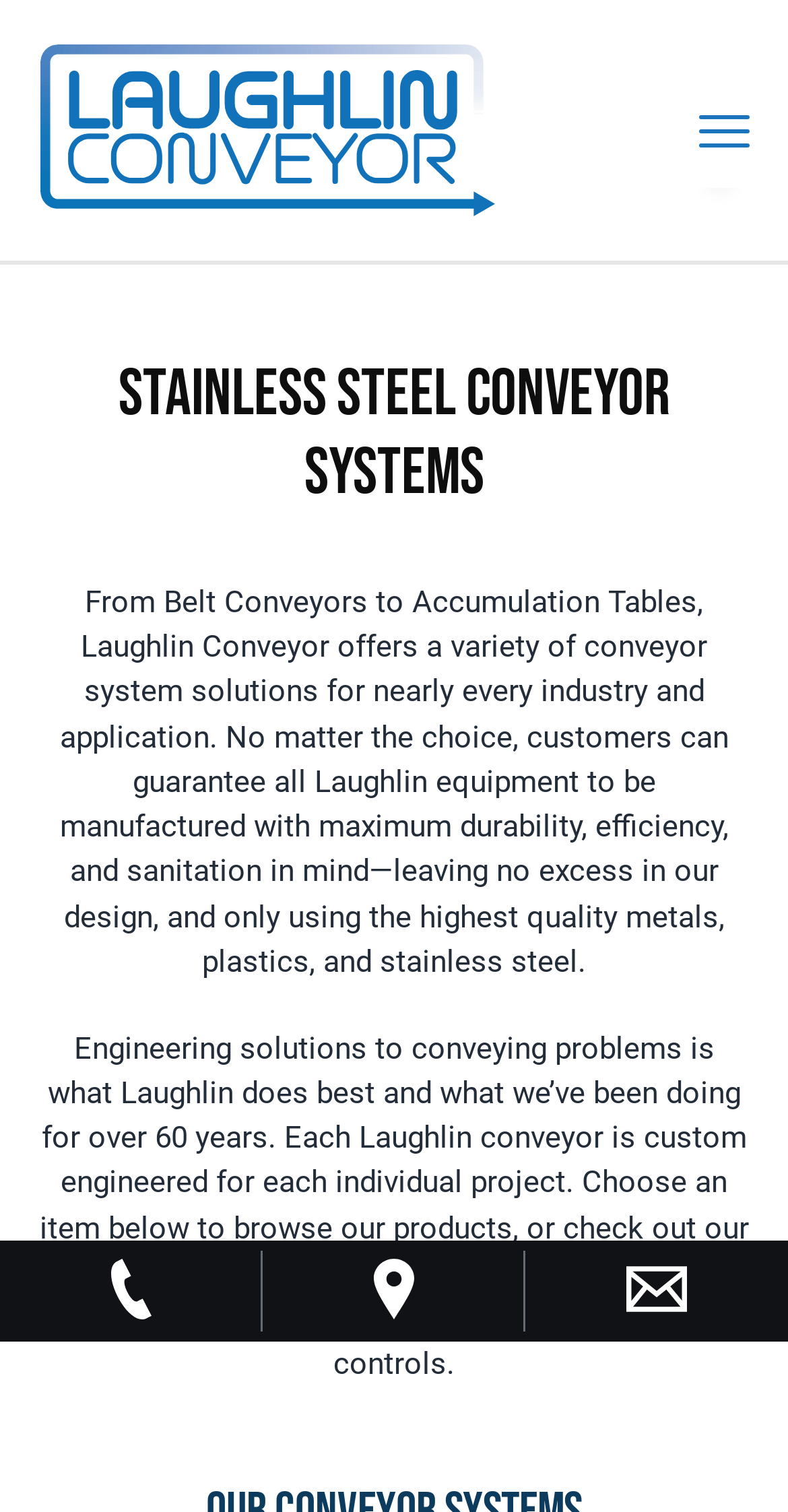Identify the headline of the webpage and generate its text content.

STAINLESS STEEL CONVEYOR SYSTEMS